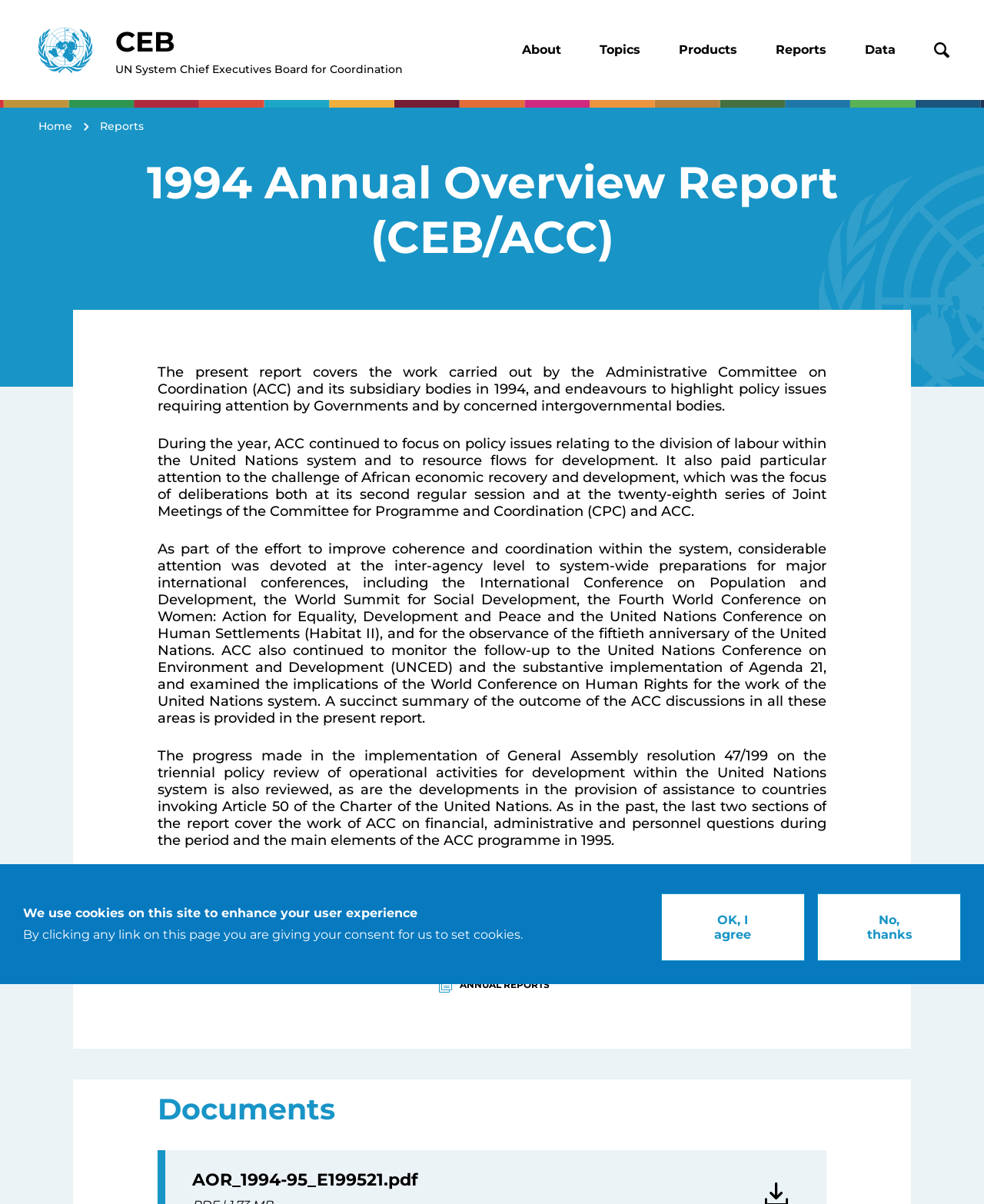Consider the image and give a detailed and elaborate answer to the question: 
What is the main topic of the 1994 Annual Overview Report?

The report covers the work carried out by the Administrative Committee on Coordination (ACC) and its subsidiary bodies in 1994, and highlights policy issues requiring attention by Governments and by concerned intergovernmental bodies.